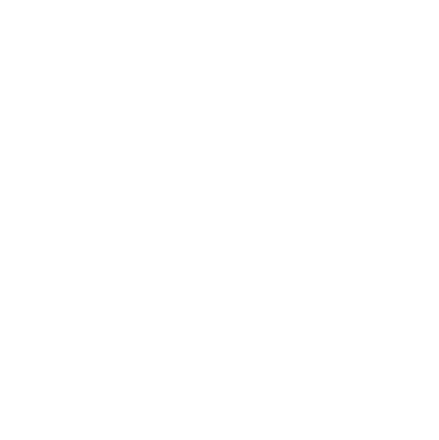Use a single word or phrase to answer this question: 
What areas of the body can the product treat?

Thighs, hips, abdomen, double chin